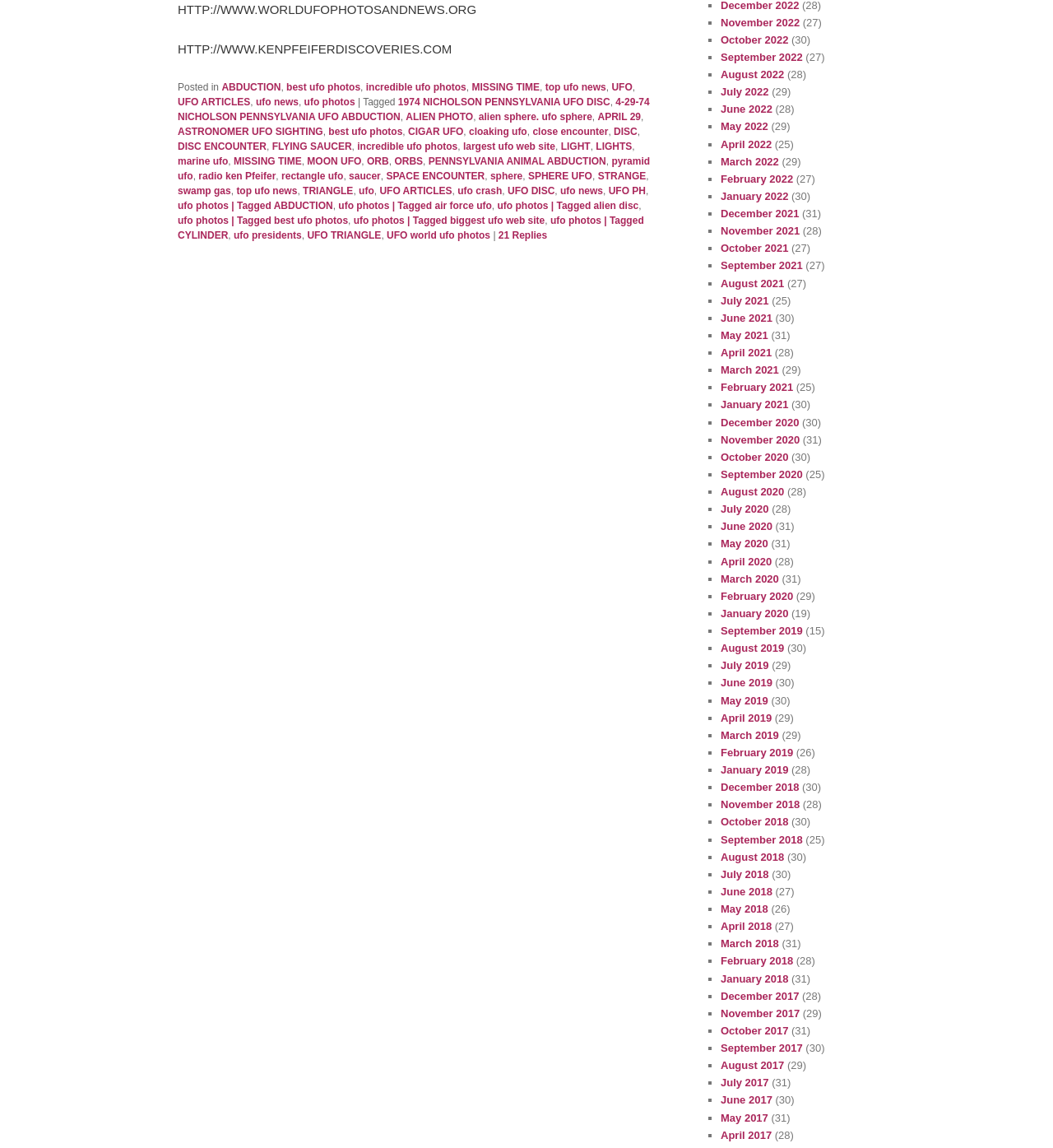Please answer the following question using a single word or phrase: 
What is the website about?

UFO news and photos